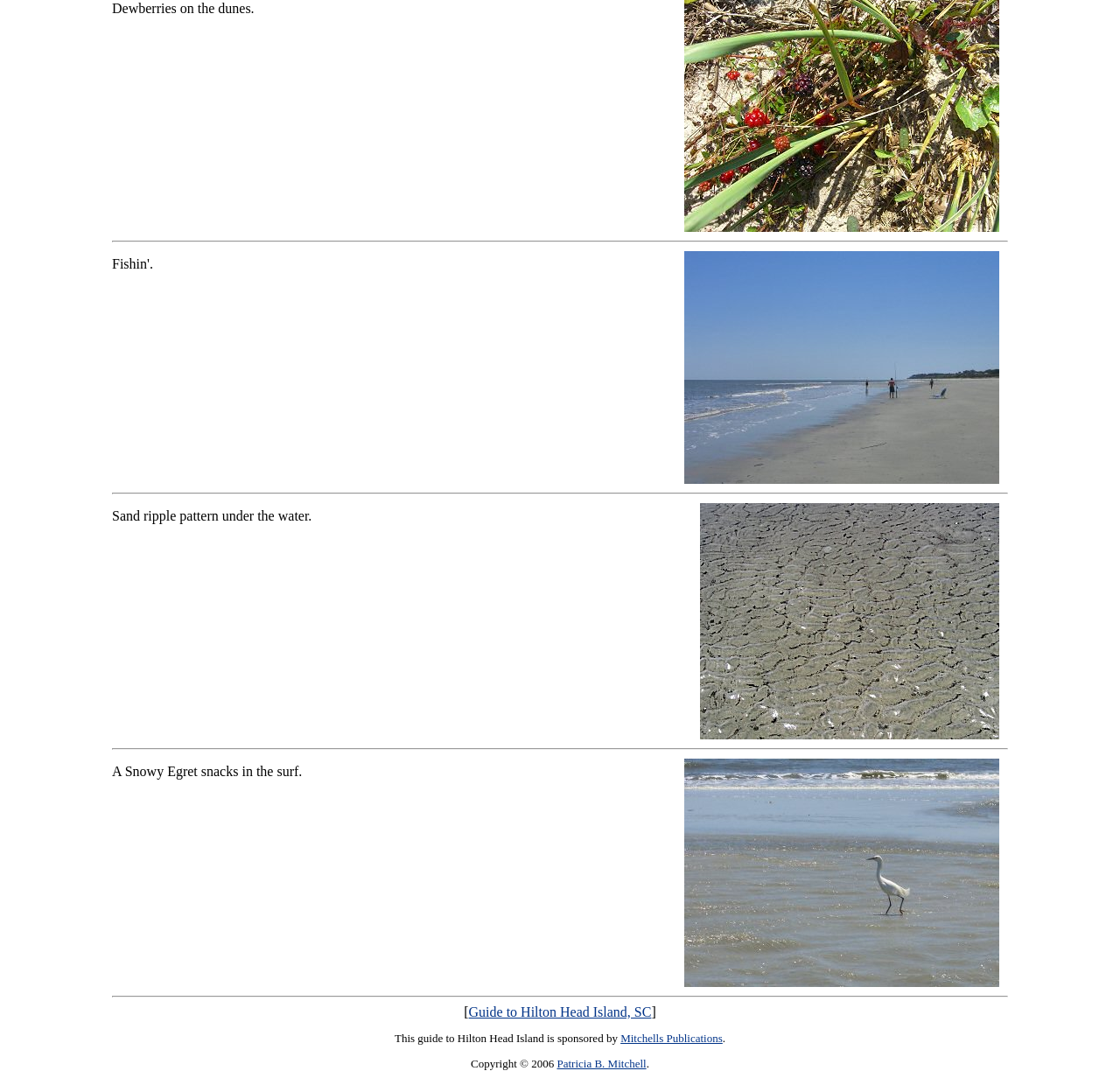What is the location described in the guide?
Analyze the image and deliver a detailed answer to the question.

The link 'Guide to Hilton Head Island, SC' suggests that the location described in the guide is Hilton Head Island, which is located in the state of South Carolina.